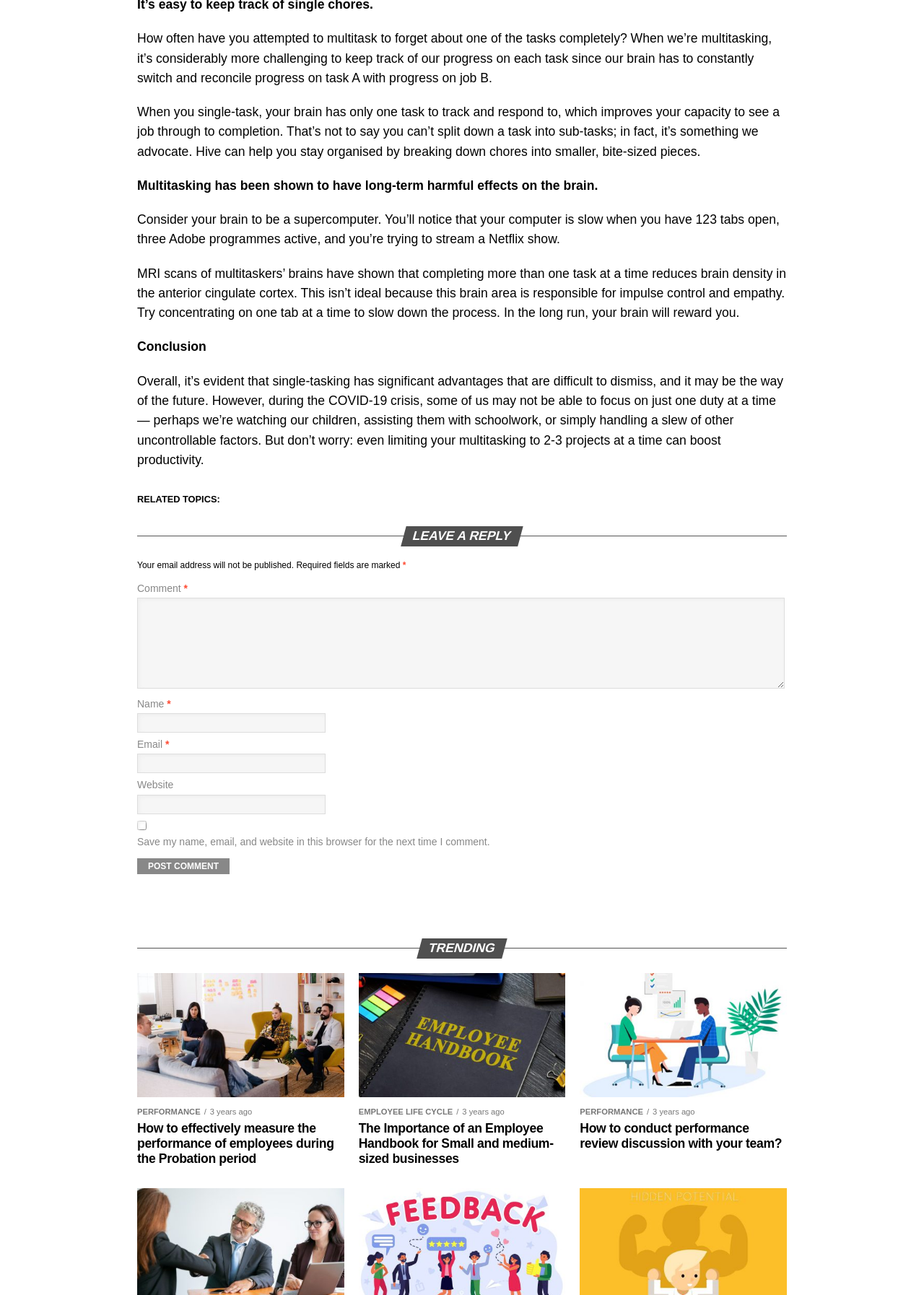Given the description parent_node: Email * aria-describedby="email-notes" name="email", predict the bounding box coordinates of the UI element. Ensure the coordinates are in the format (top-left x, top-left y, bottom-right x, bottom-right y) and all values are between 0 and 1.

[0.148, 0.582, 0.352, 0.597]